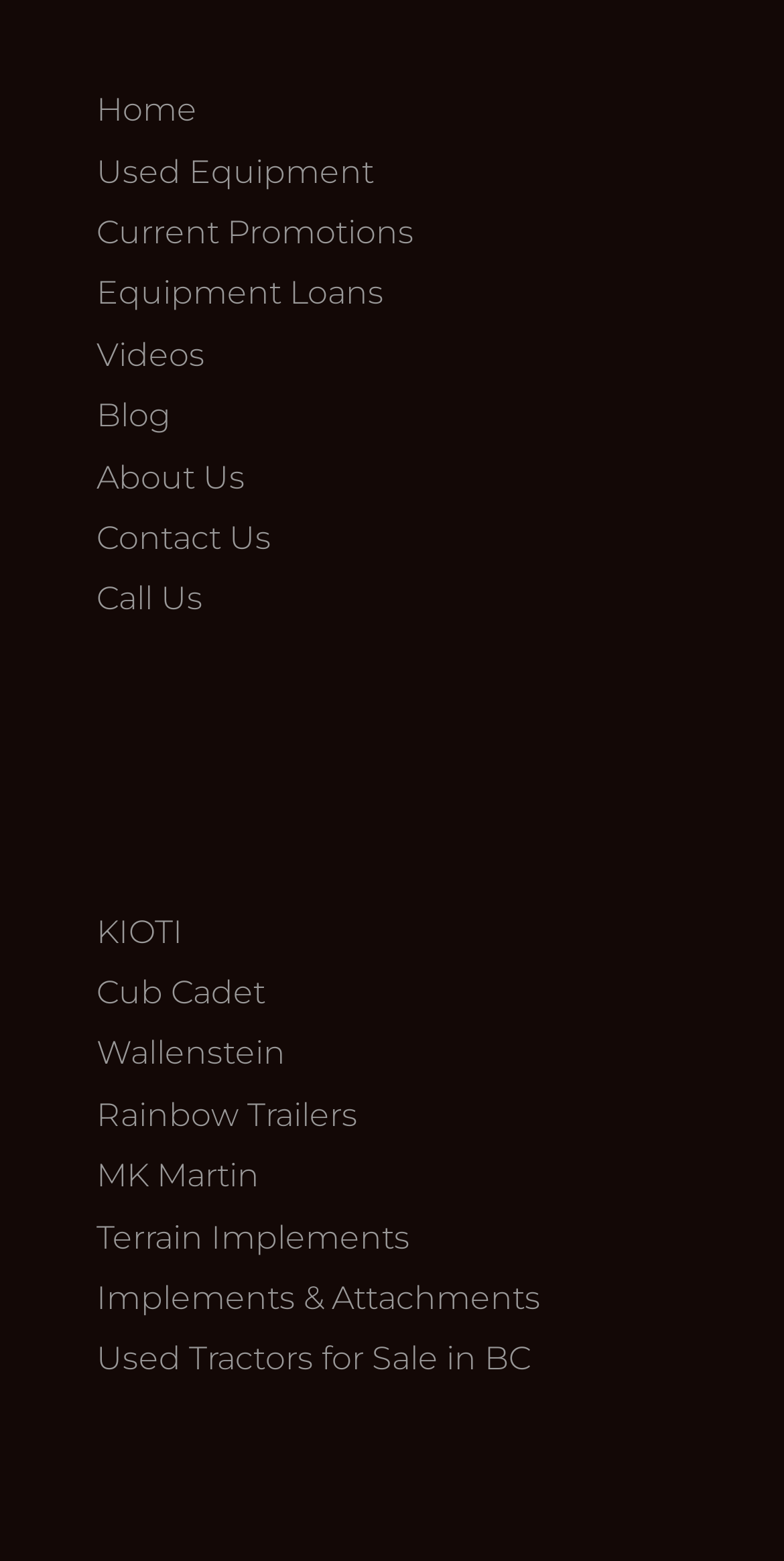Please locate the bounding box coordinates of the element that needs to be clicked to achieve the following instruction: "view current promotions". The coordinates should be four float numbers between 0 and 1, i.e., [left, top, right, bottom].

[0.123, 0.136, 0.528, 0.161]